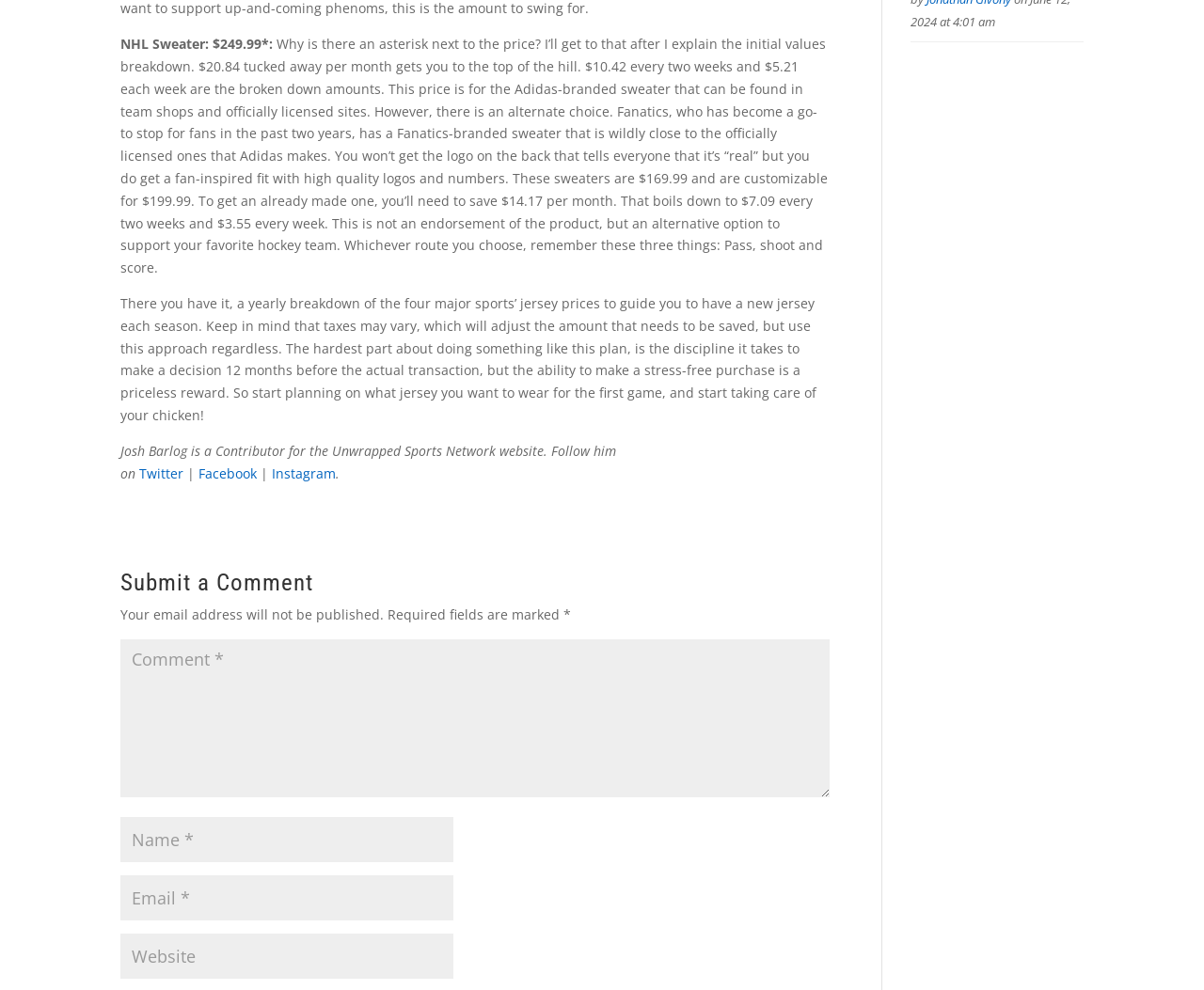What is the price of the Adidas-branded NHL sweater?
Based on the image, give a concise answer in the form of a single word or short phrase.

$249.99